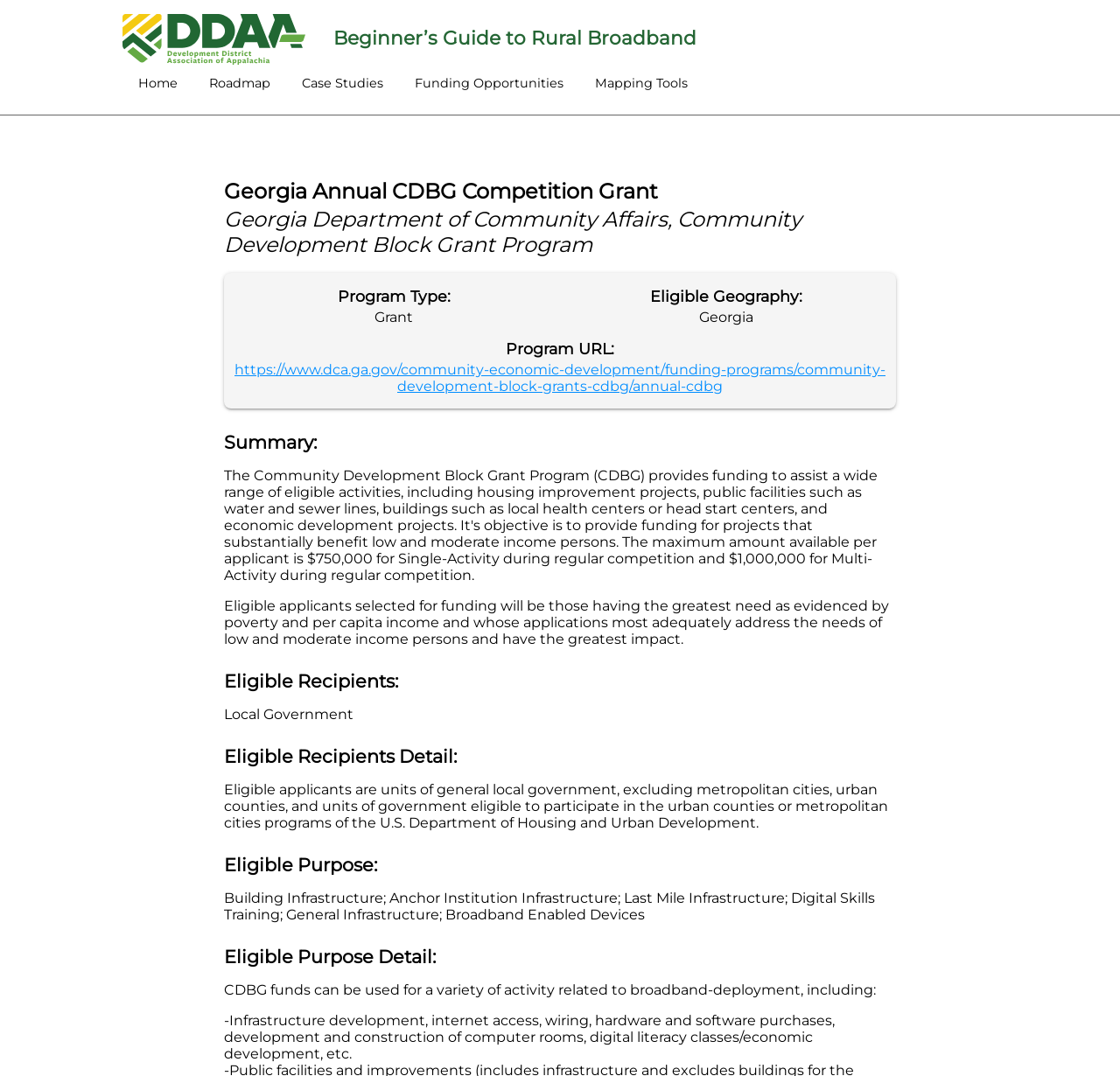Identify the bounding box coordinates of the area that should be clicked in order to complete the given instruction: "Go to Beginner’s Guide to Rural Broadband". The bounding box coordinates should be four float numbers between 0 and 1, i.e., [left, top, right, bottom].

[0.297, 0.024, 0.622, 0.046]